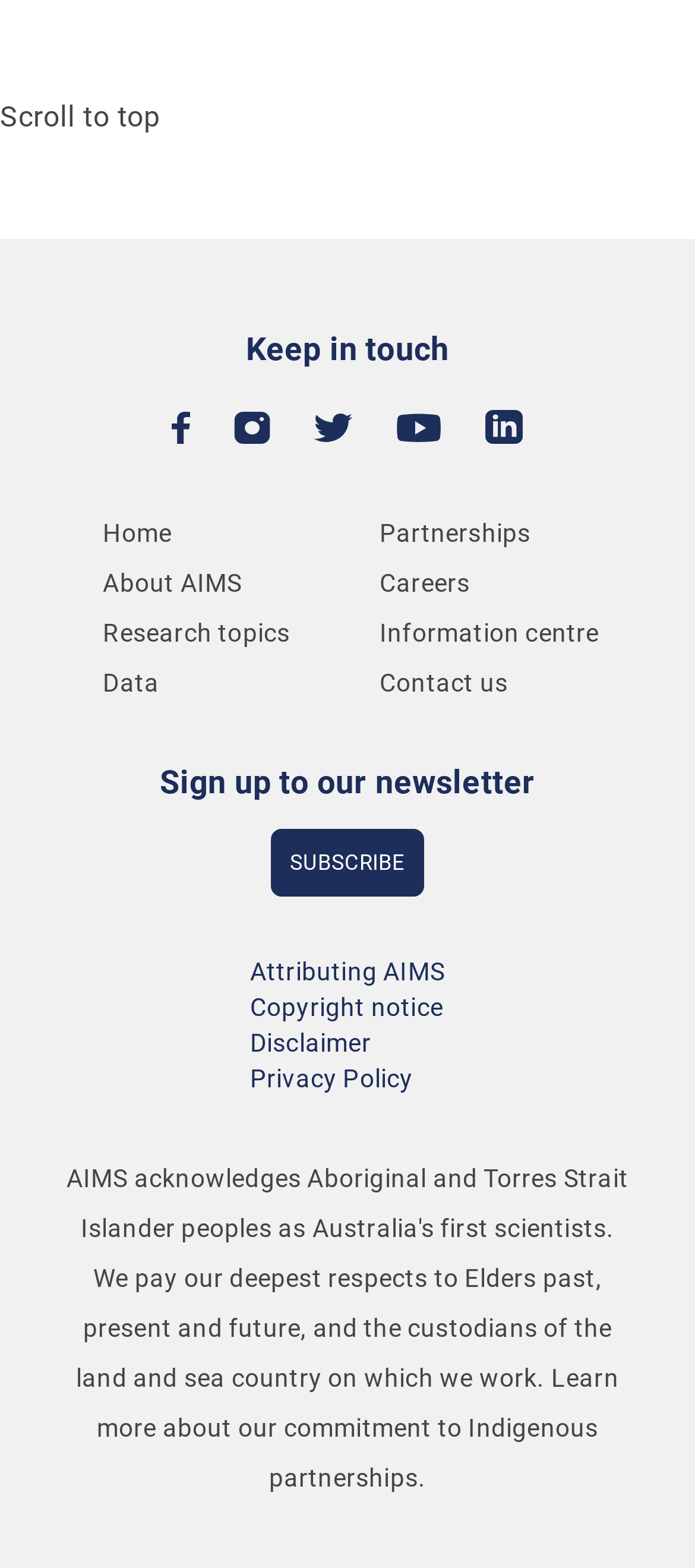Using the image as a reference, answer the following question in as much detail as possible:
What is the purpose of the 'SUBSCRIBE' link?

I looked at the context of the 'SUBSCRIBE' link and found that it is located near the 'Sign up to our newsletter' heading, which suggests that the purpose of the link is to sign up to the newsletter.